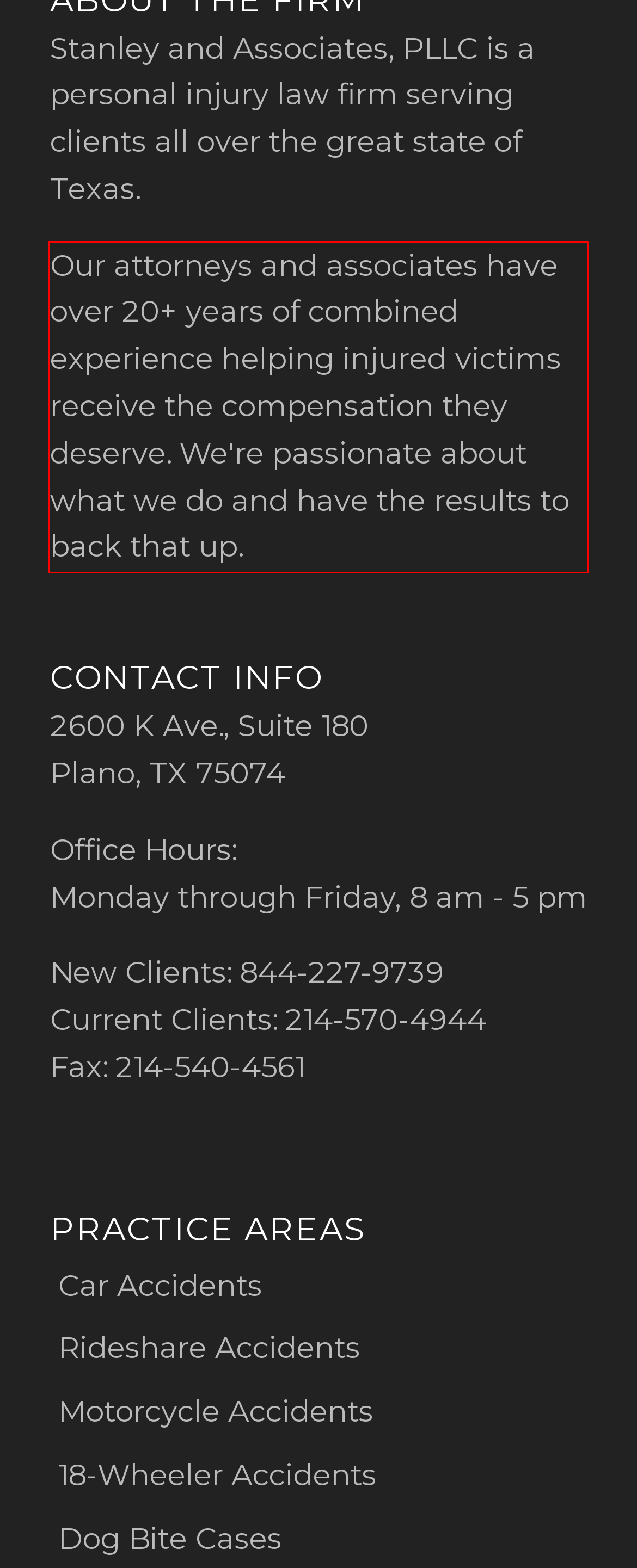Examine the webpage screenshot and use OCR to recognize and output the text within the red bounding box.

Our attorneys and associates have over 20+ years of combined experience helping injured victims receive the compensation they deserve. We're passionate about what we do and have the results to back that up.